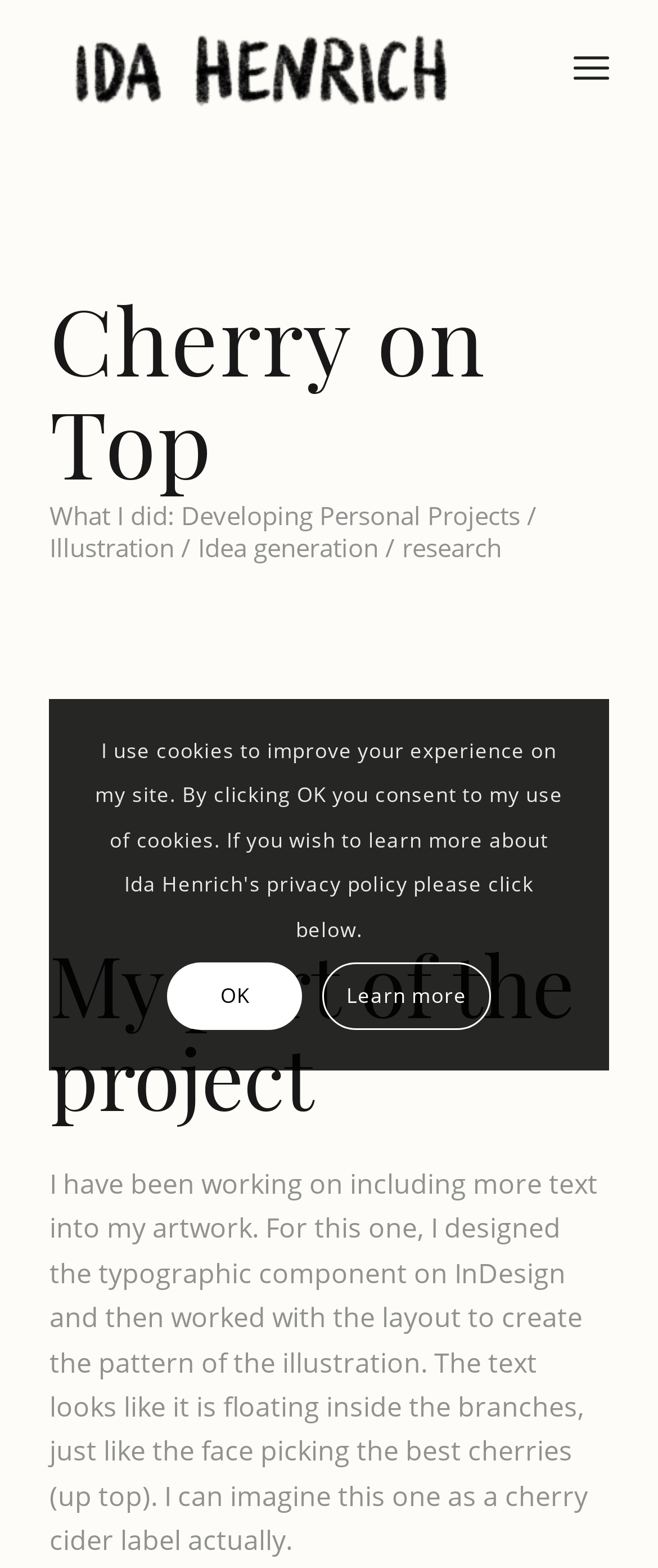What is the main theme of the project?
Answer the question with a single word or phrase by looking at the picture.

Cherry on Top